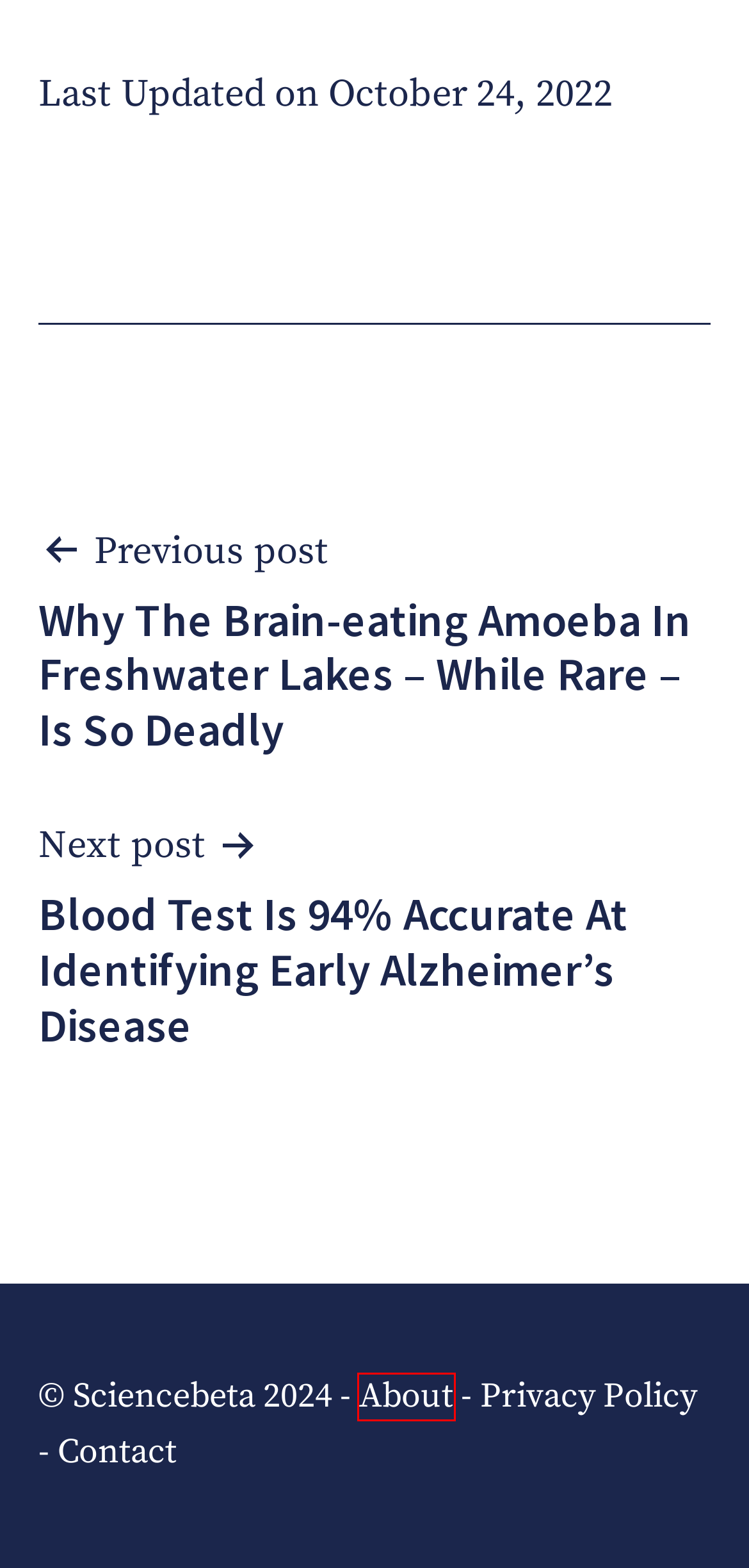Observe the provided screenshot of a webpage that has a red rectangle bounding box. Determine the webpage description that best matches the new webpage after clicking the element inside the red bounding box. Here are the candidates:
A. ScienceBeta
B. Medical School
C. Contact - ScienceBeta
D. Privacy Policy - ScienceBeta
E. Genomic Mismatch May Explain Why Some Kidney Transplants Fail - Sciencebeta
F. About This Site - Sciencebeta
G. Blood Test Is 94% Accurate At Identifying Early Alzheimer's Disease - Sciencebeta
H. The curious case of the 1960 Nobel Prize to Burnet and Medawar - PMC

F